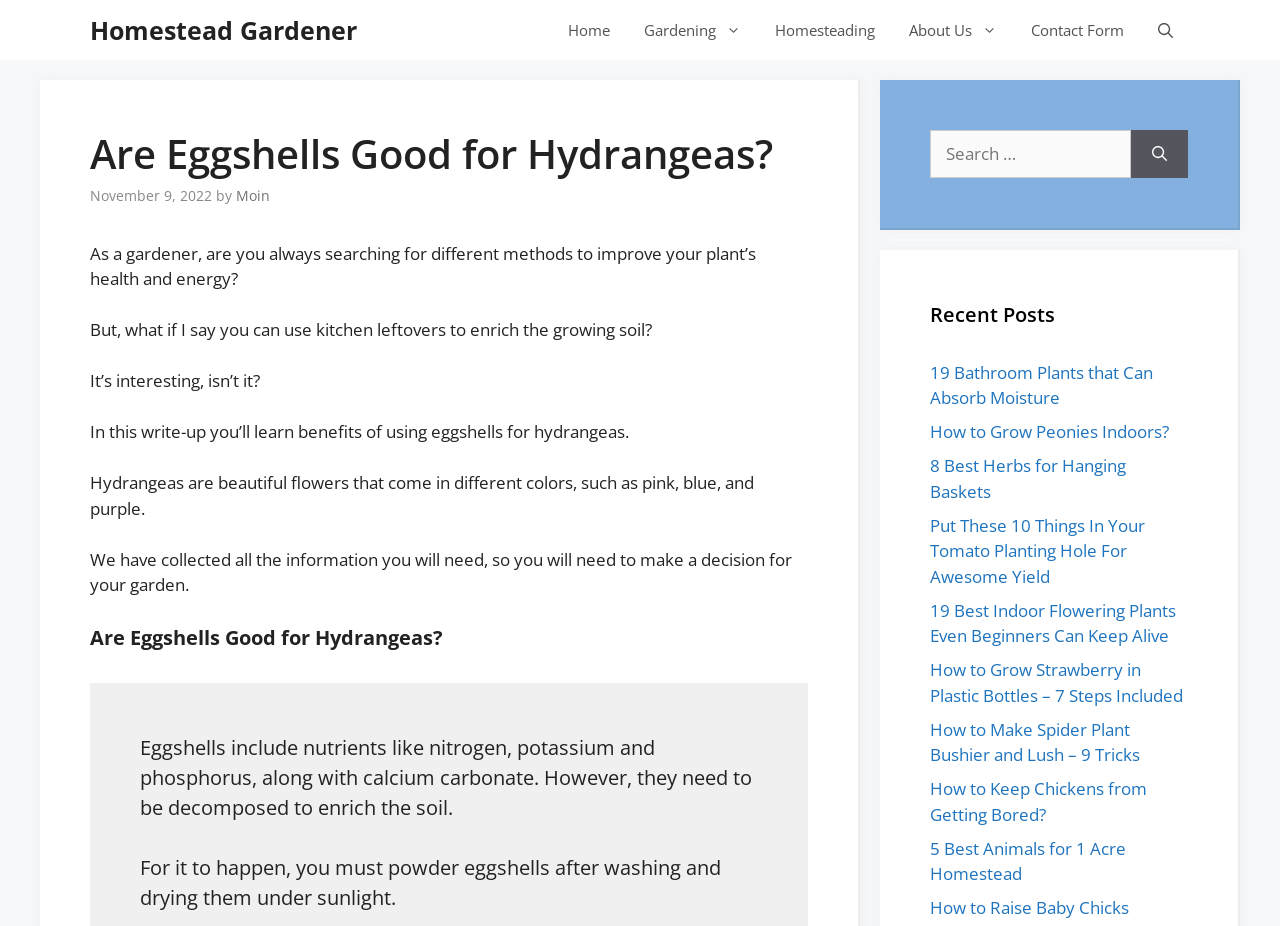Locate the bounding box coordinates of the area you need to click to fulfill this instruction: 'Click on the 'Homestead Gardener' link'. The coordinates must be in the form of four float numbers ranging from 0 to 1: [left, top, right, bottom].

[0.07, 0.0, 0.279, 0.065]